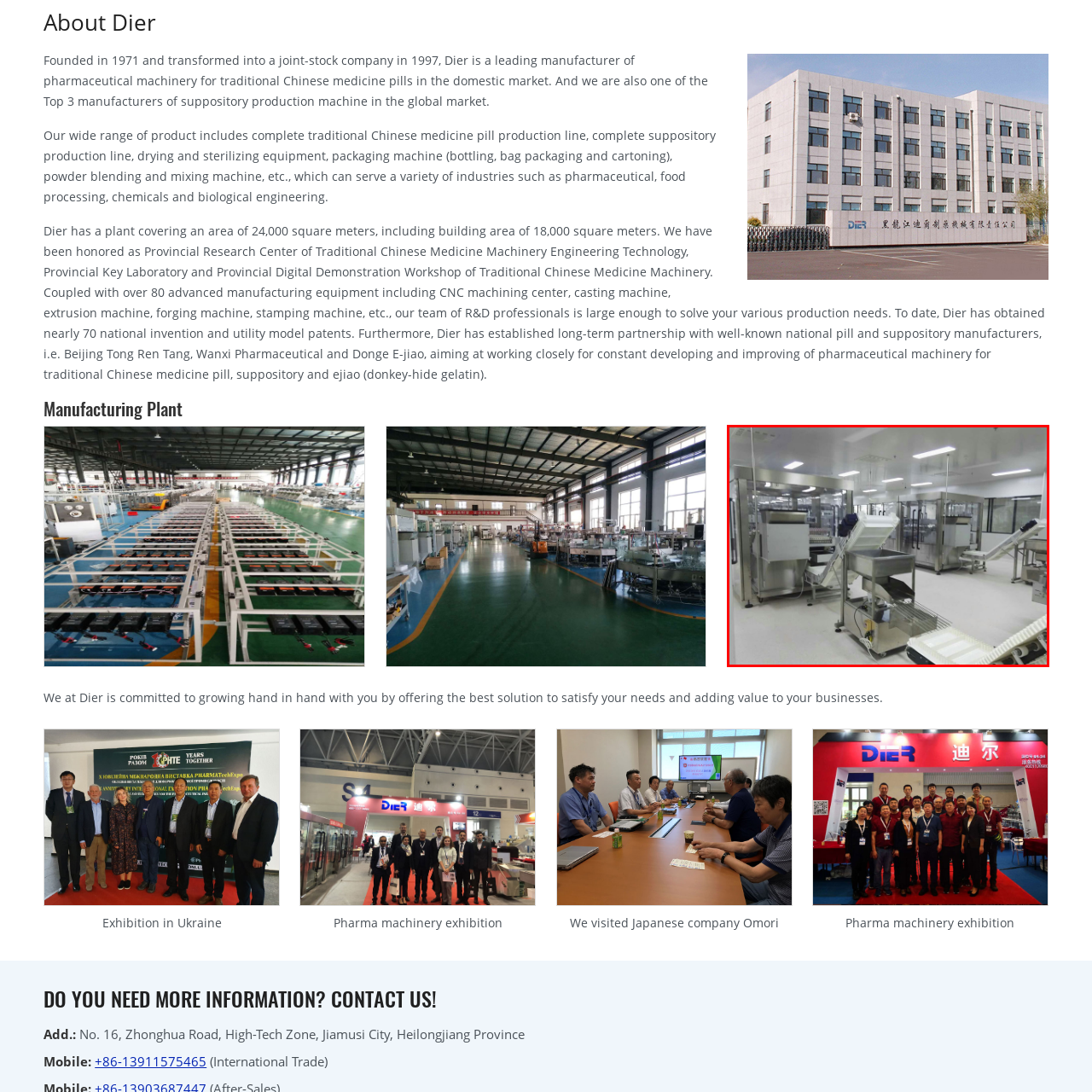Observe the area inside the red box, What is the purpose of the facility's clean and organized environment? Respond with a single word or phrase.

Hygiene and safety